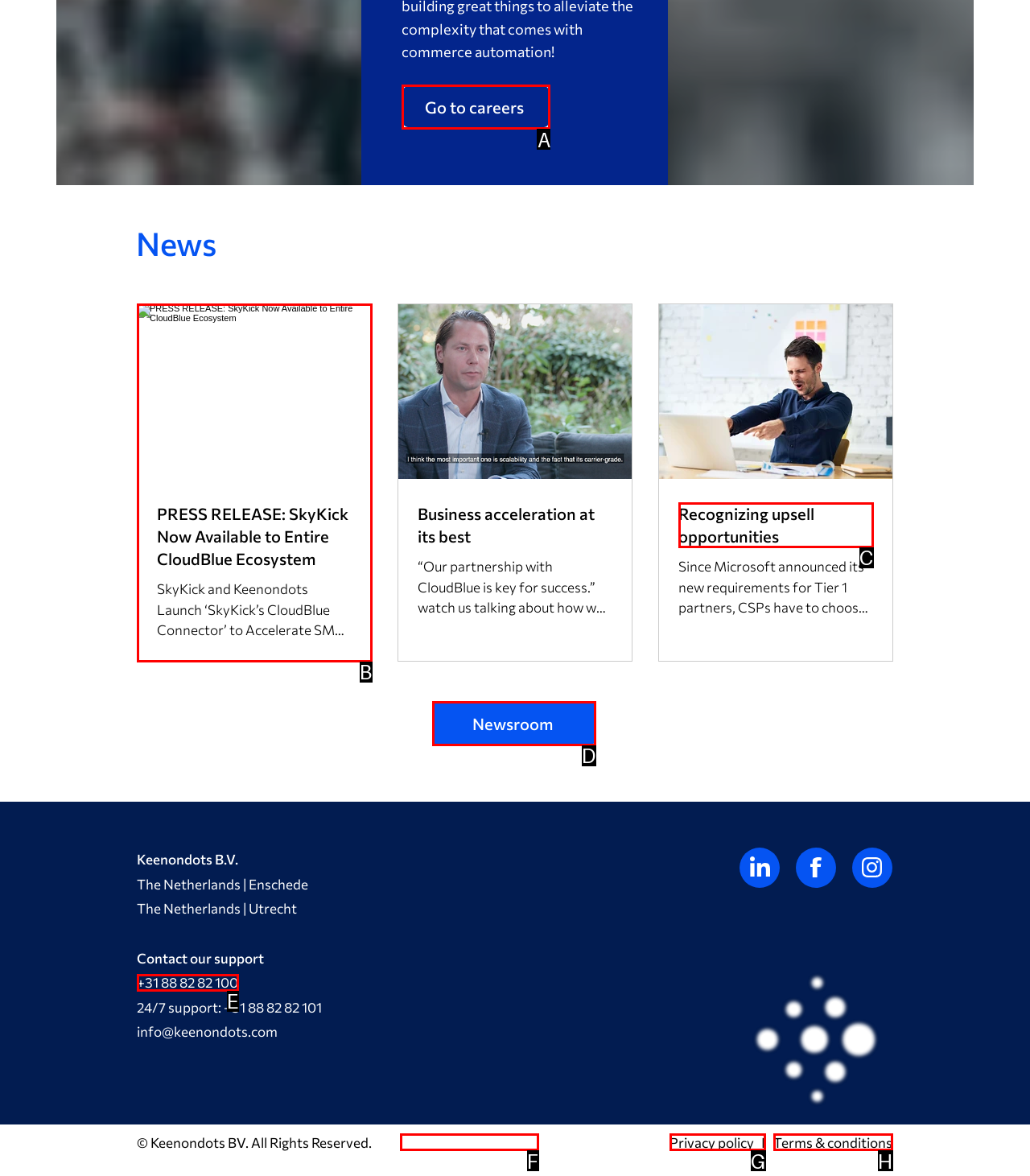Select the option I need to click to accomplish this task: Go to careers
Provide the letter of the selected choice from the given options.

A